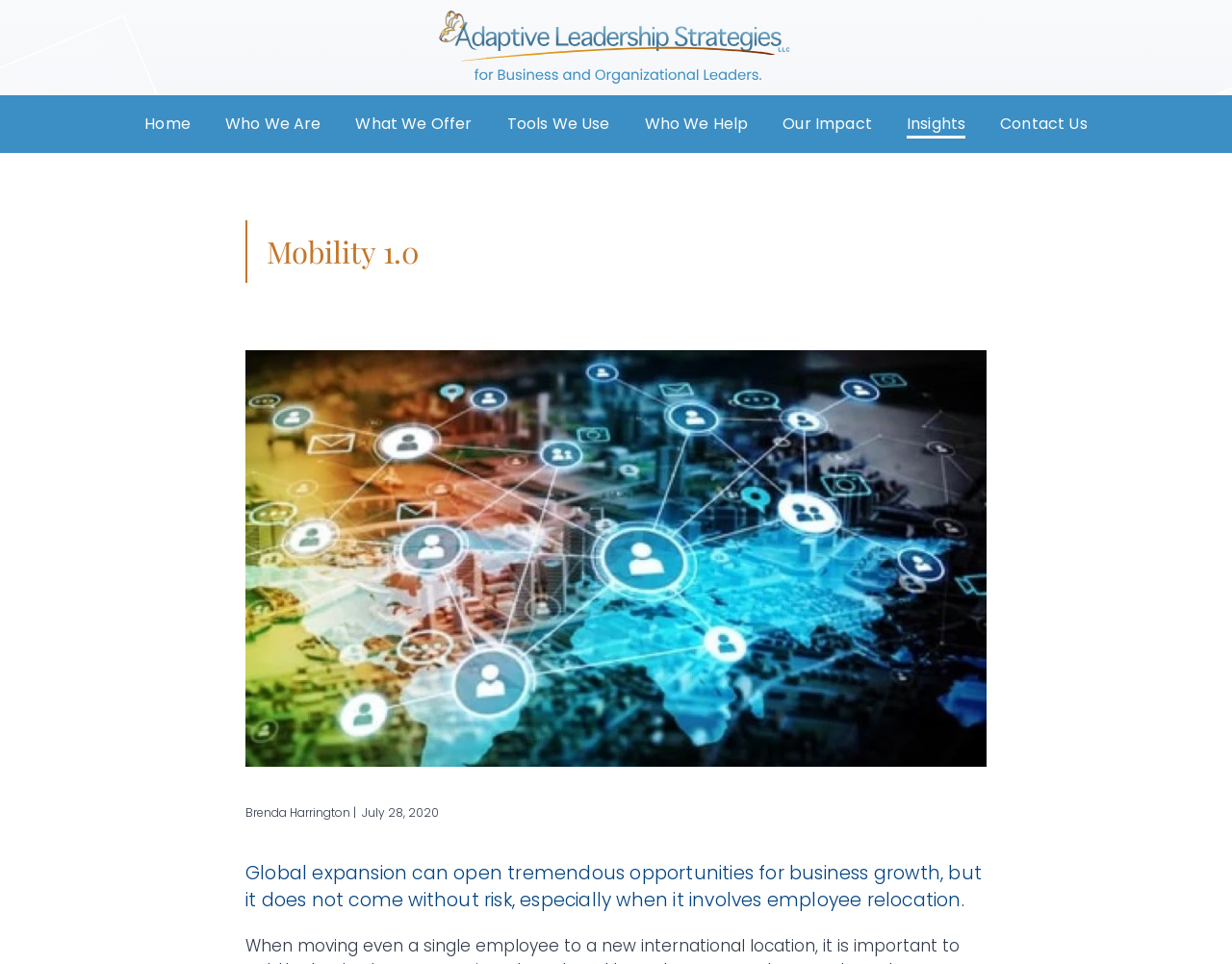What is the topic of the main content?
Carefully examine the image and provide a detailed answer to the question.

I found the topic by reading the StaticText 'Global expansion can open tremendous opportunities for business growth, but it does not come without risk, especially when it involves employee relocation.' which is located in the main content area.